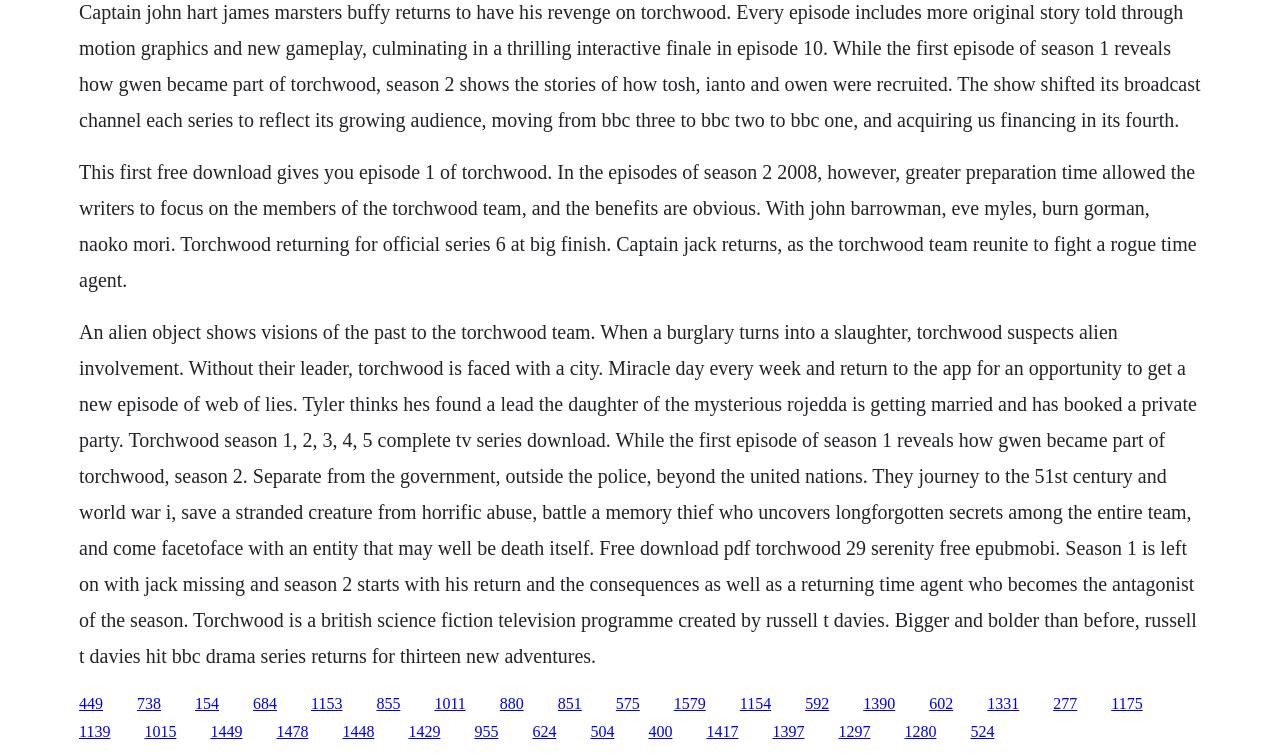Please identify the bounding box coordinates of where to click in order to follow the instruction: "Click the link to download Torchwood season 3".

[0.152, 0.92, 0.171, 0.943]